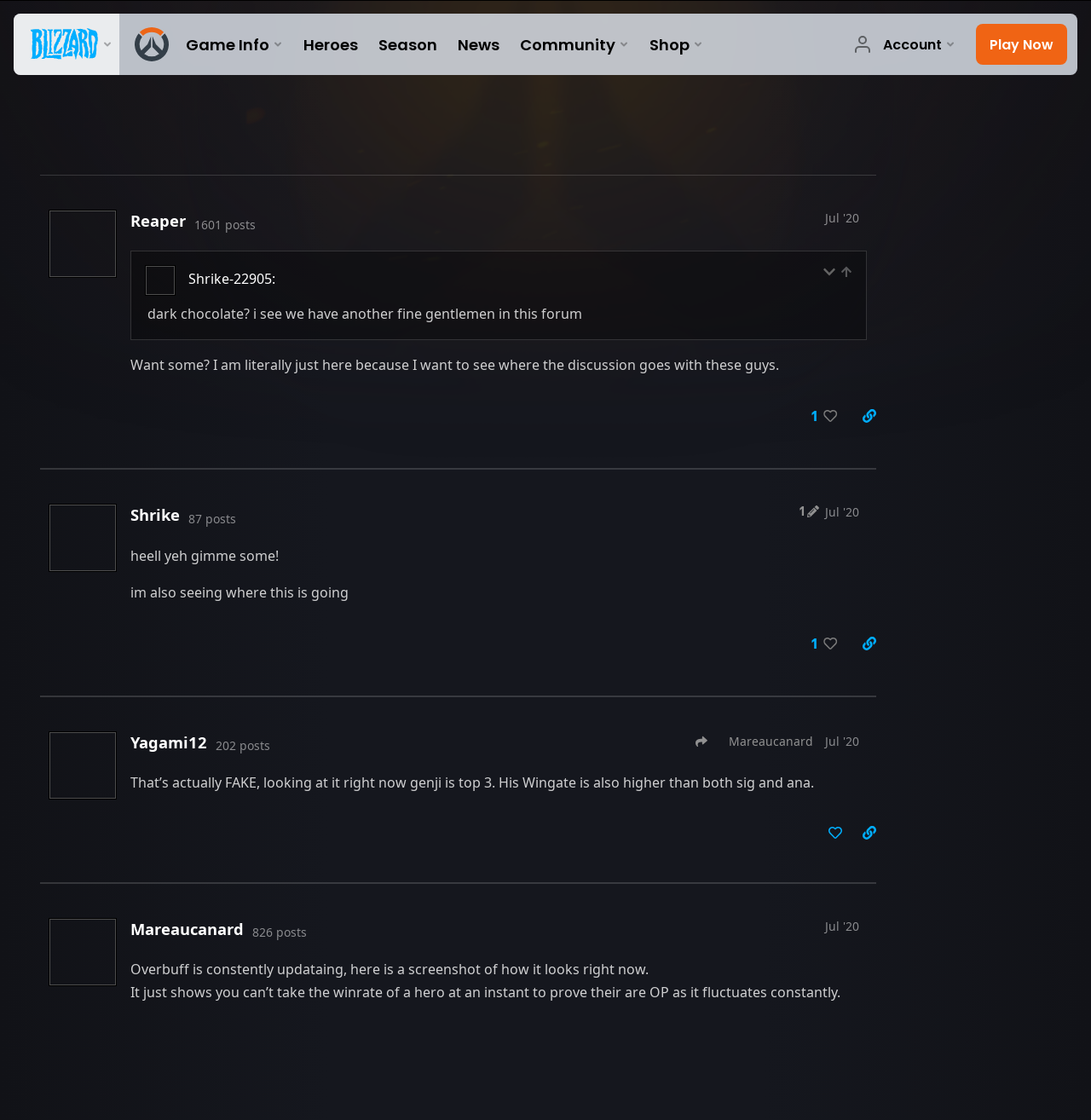Given the element description Genji is factually overpowered, specify the bounding box coordinates of the corresponding UI element in the format (top-left x, top-left y, bottom-right x, bottom-right y). All values must be between 0 and 1.

[0.179, 0.012, 0.326, 0.025]